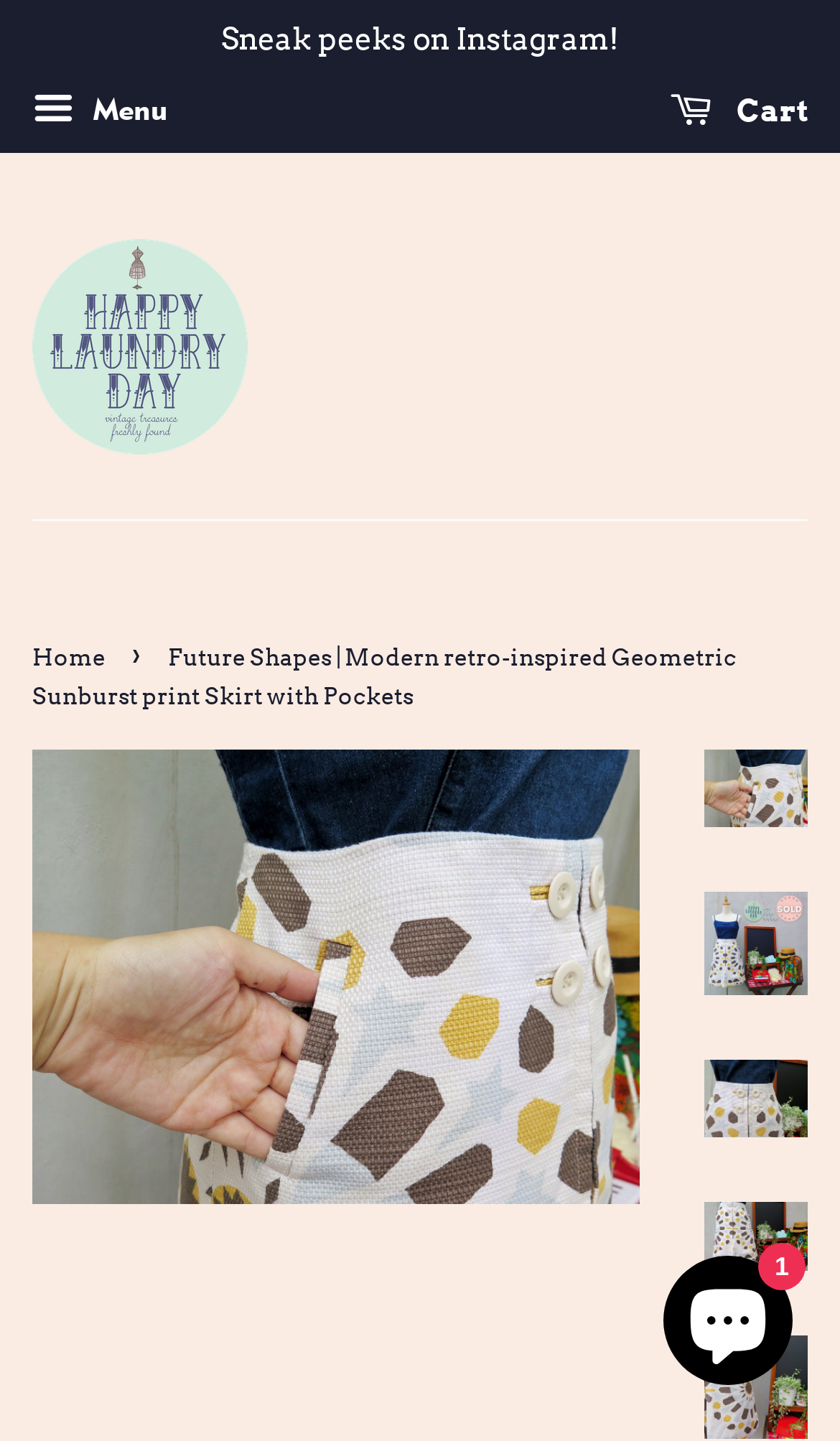Identify the main heading from the webpage and provide its text content.

Future Shapes | Modern retro-inspired Geometric Sunburst print Skirt with Pockets